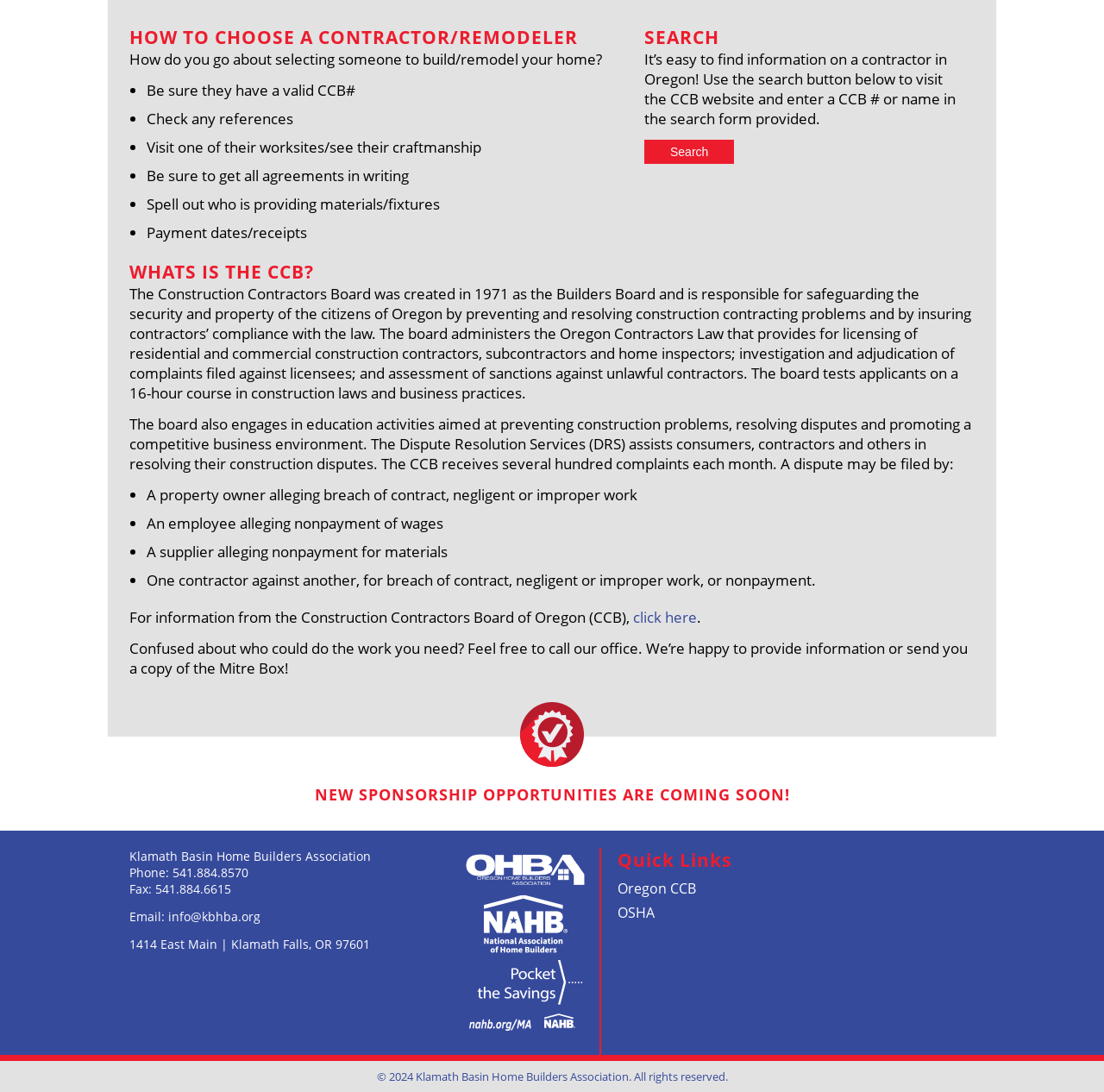Extract the bounding box coordinates for the UI element described by the text: "click here". The coordinates should be in the form of [left, top, right, bottom] with values between 0 and 1.

[0.573, 0.556, 0.631, 0.574]